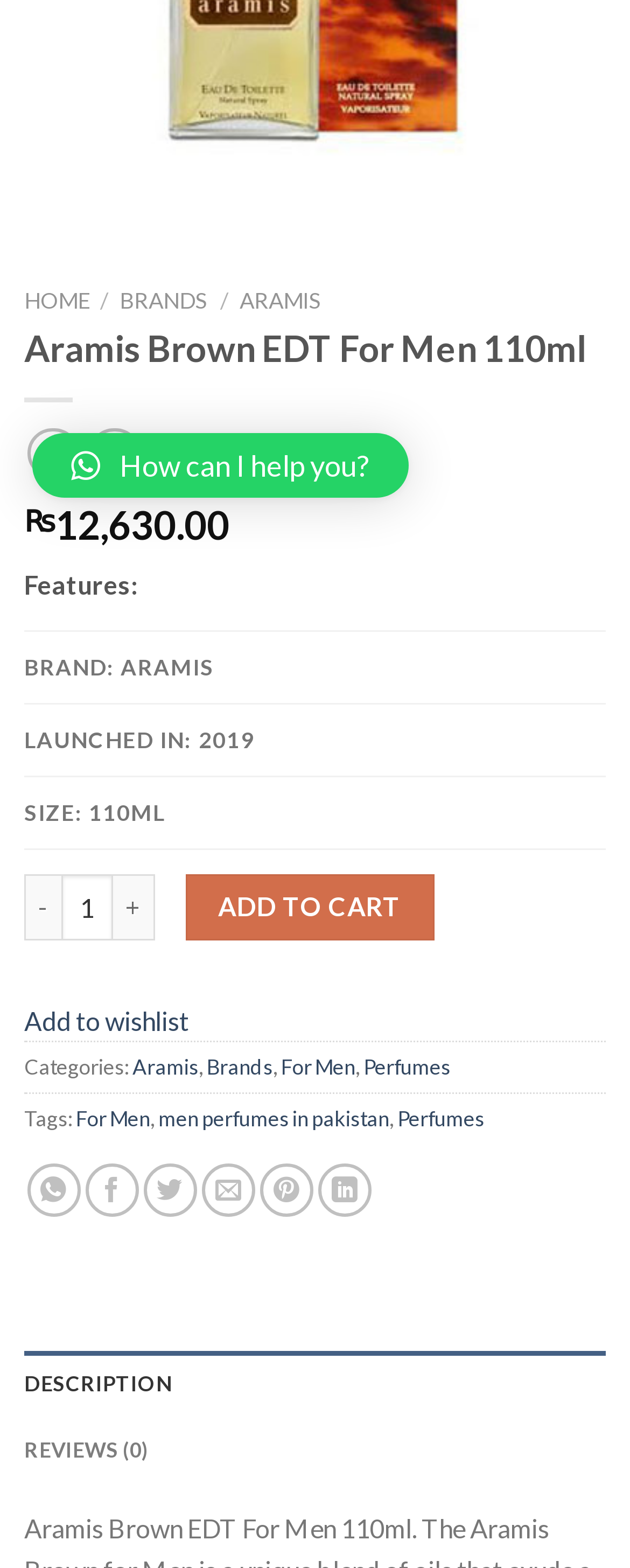Using the element description: "men perfumes in pakistan", determine the bounding box coordinates for the specified UI element. The coordinates should be four float numbers between 0 and 1, [left, top, right, bottom].

[0.251, 0.705, 0.618, 0.721]